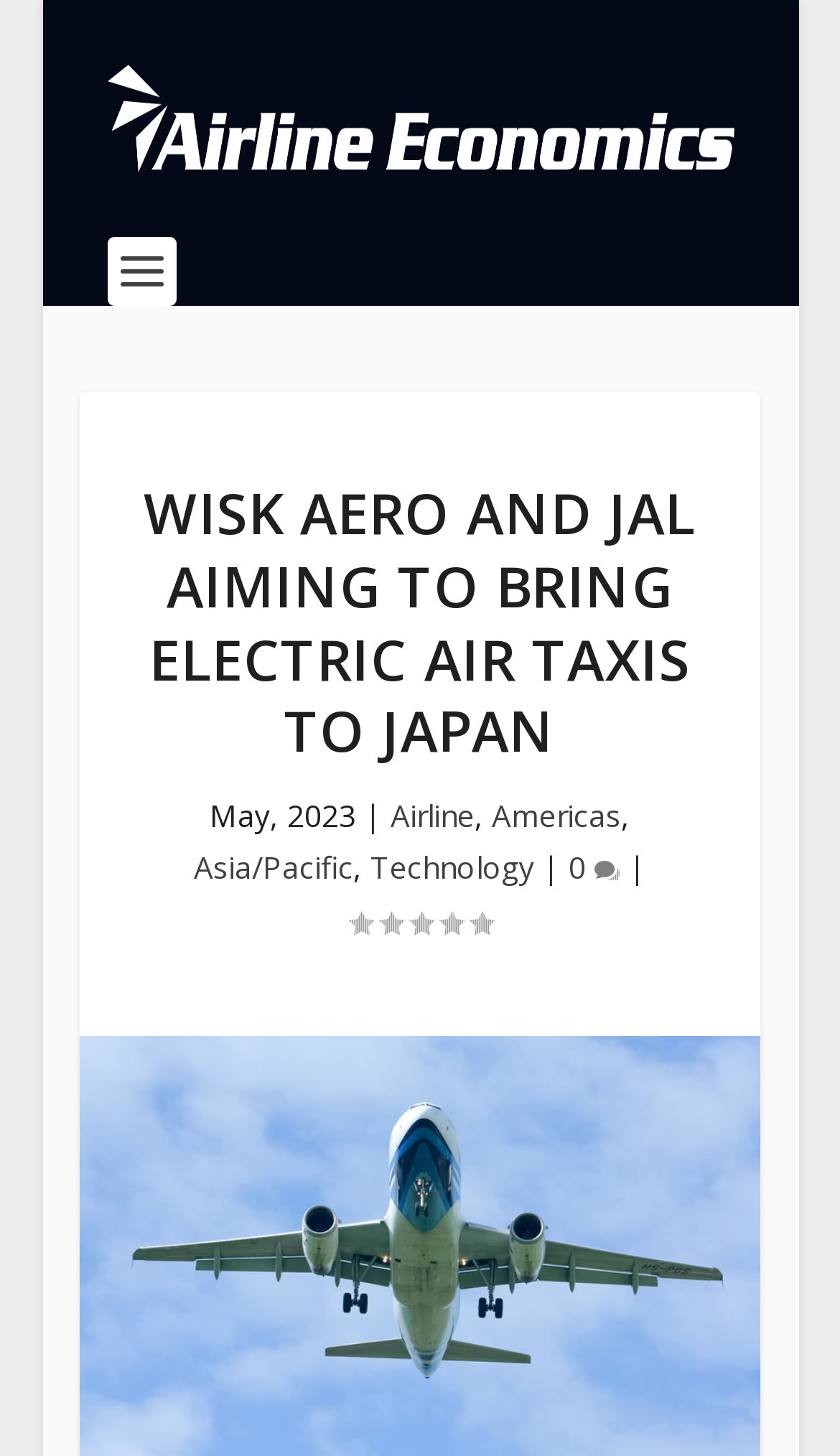Answer this question in one word or a short phrase: What is the rating of the article?

0.00